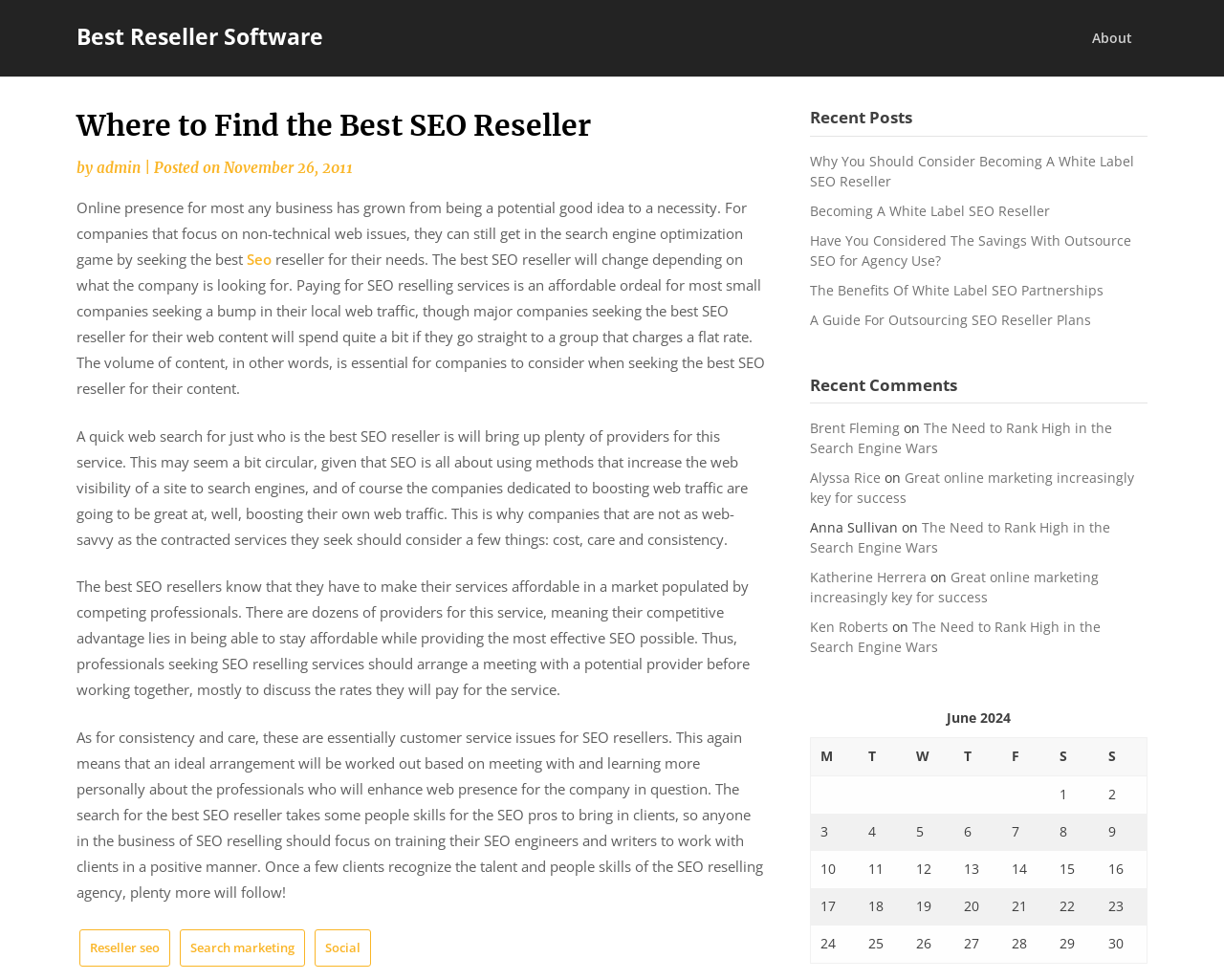Bounding box coordinates should be in the format (top-left x, top-left y, bottom-right x, bottom-right y) and all values should be floating point numbers between 0 and 1. Determine the bounding box coordinate for the UI element described as: Brent Fleming

[0.661, 0.428, 0.735, 0.446]